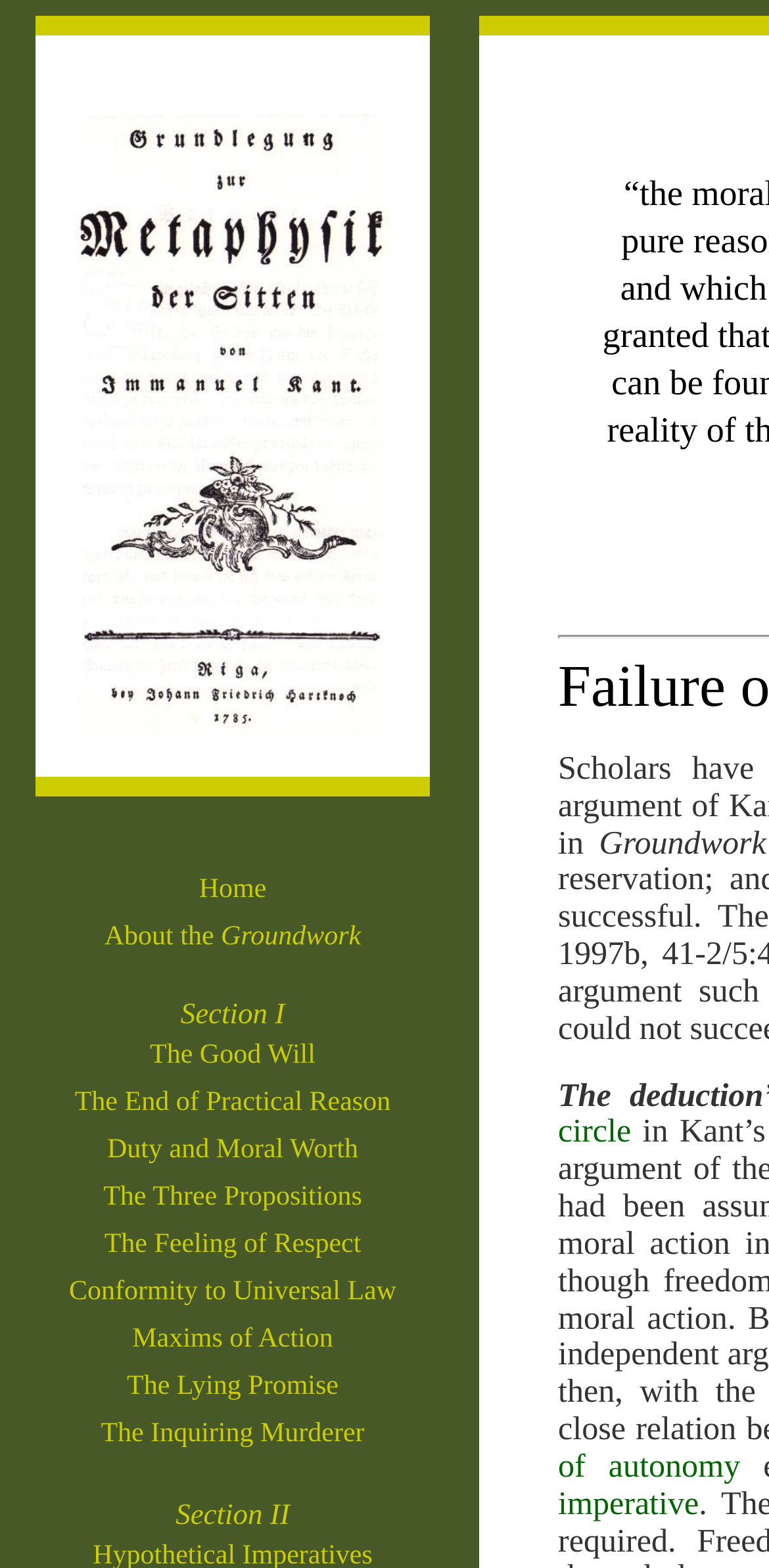What is the title of the book shown in the image?
Analyze the image and provide a thorough answer to the question.

The image on the webpage is a title page of a book, and the title of the book is 'Grundlegung zur Metaphysik der Sitten', which is written in German. This can be inferred from the OCR text of the image element.